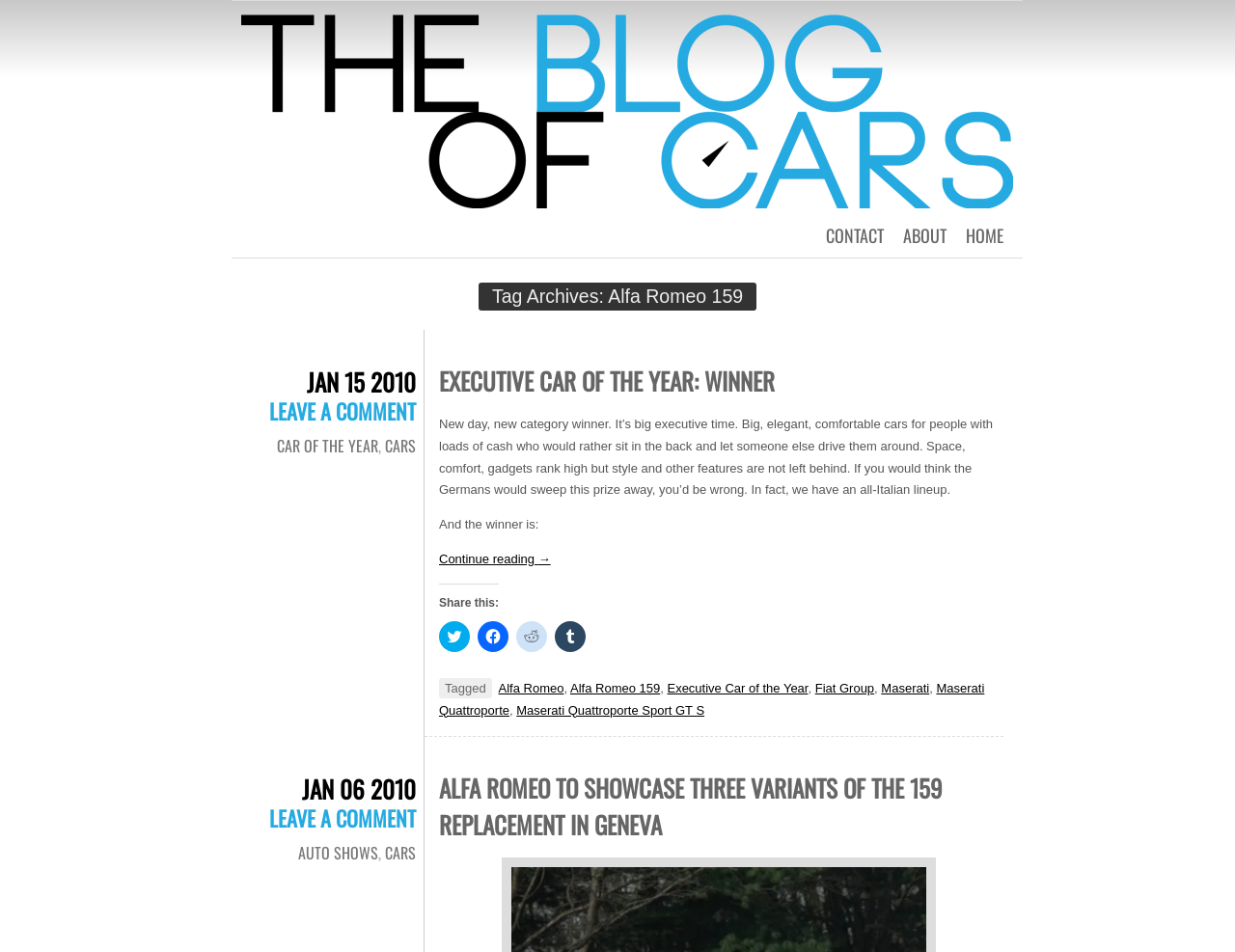From the screenshot, find the bounding box of the UI element matching this description: "Leave a comment". Supply the bounding box coordinates in the form [left, top, right, bottom], each a float between 0 and 1.

[0.218, 0.843, 0.337, 0.876]